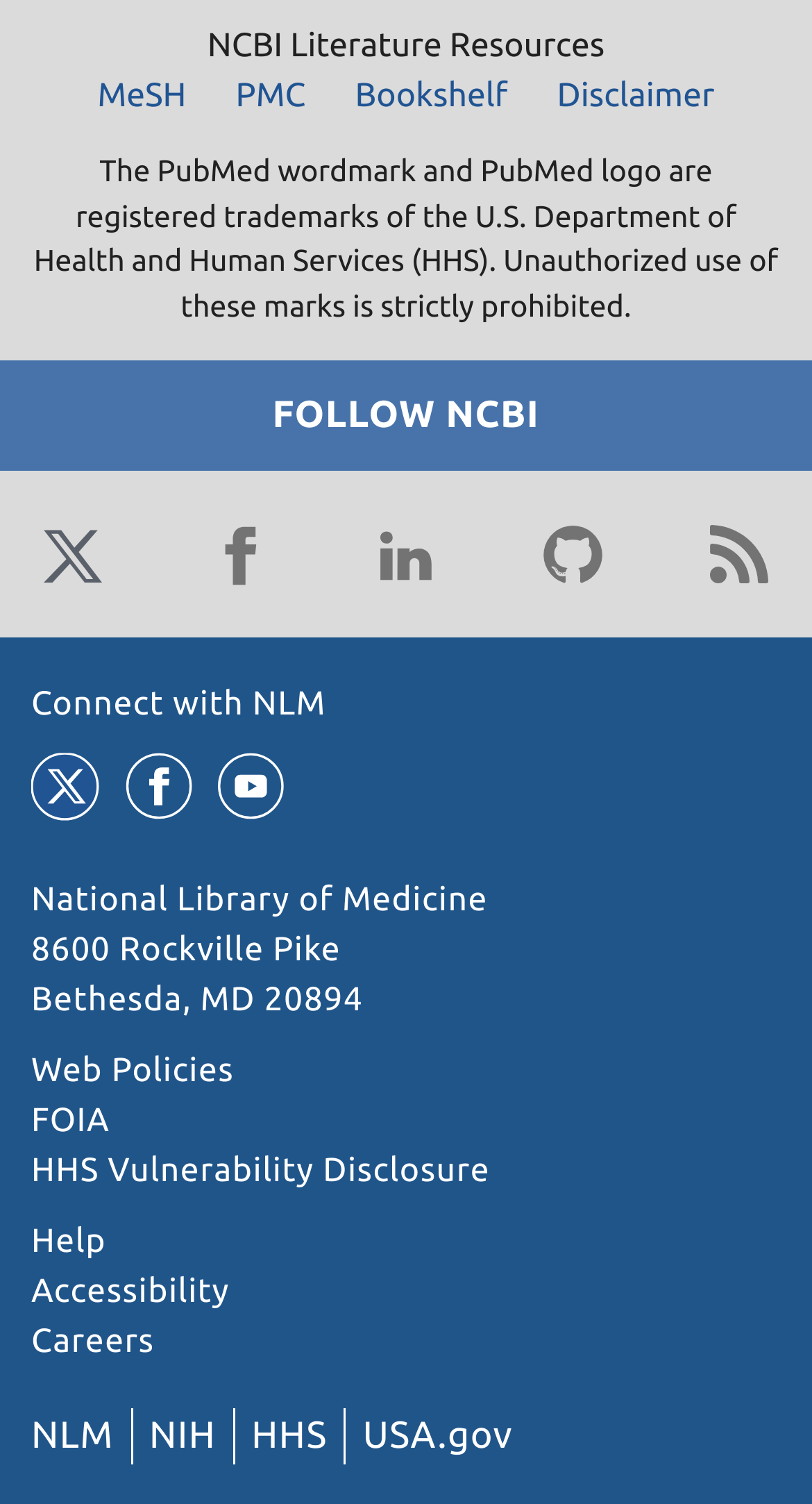Given the description Web Policies, predict the bounding box coordinates of the UI element. Ensure the coordinates are in the format (top-left x, top-left y, bottom-right x, bottom-right y) and all values are between 0 and 1.

[0.038, 0.7, 0.288, 0.725]